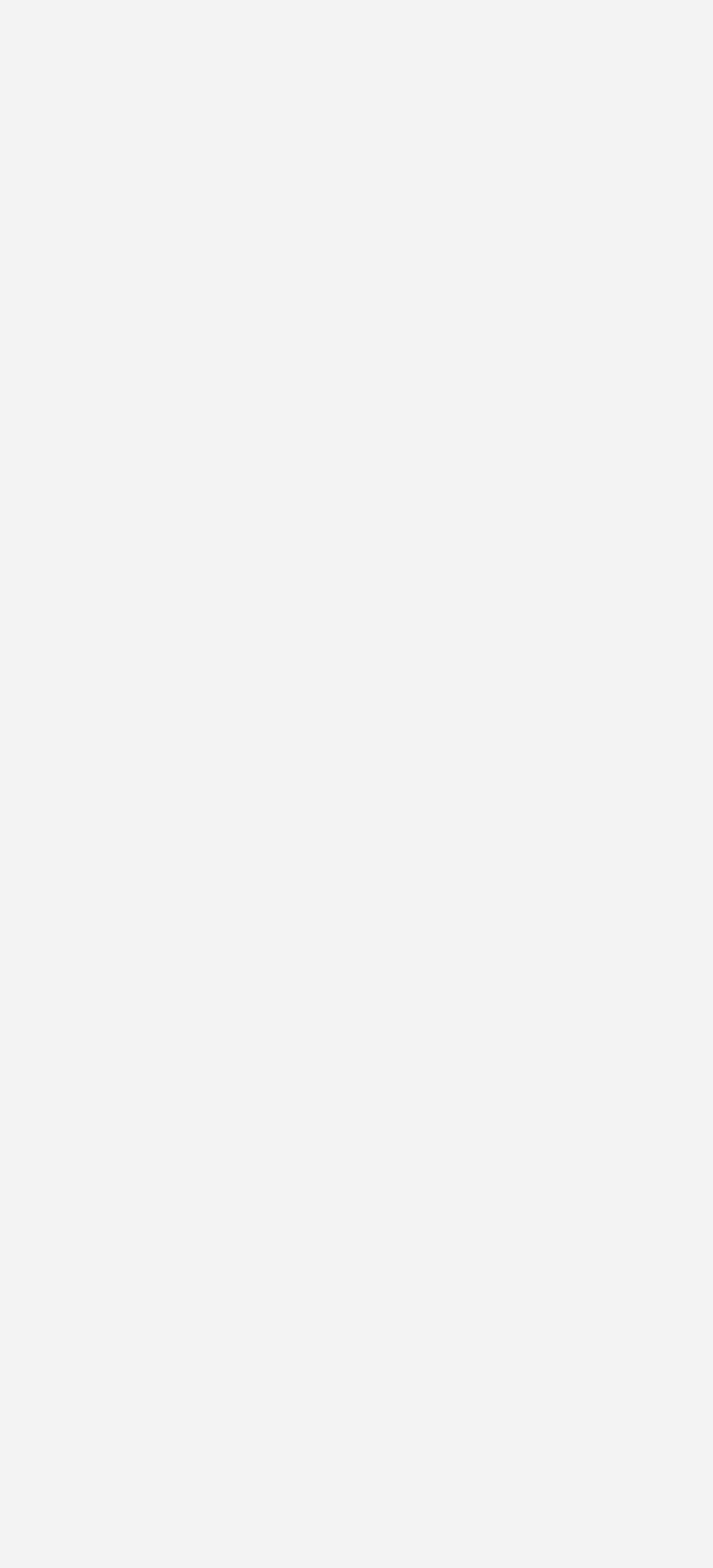From the details in the image, provide a thorough response to the question: What is the sentiment of the first reply?

The sentiment of the first reply is positive as indicated by the presence of a '+1' link and the text 'Completely agree with this...' which suggests a positive sentiment.